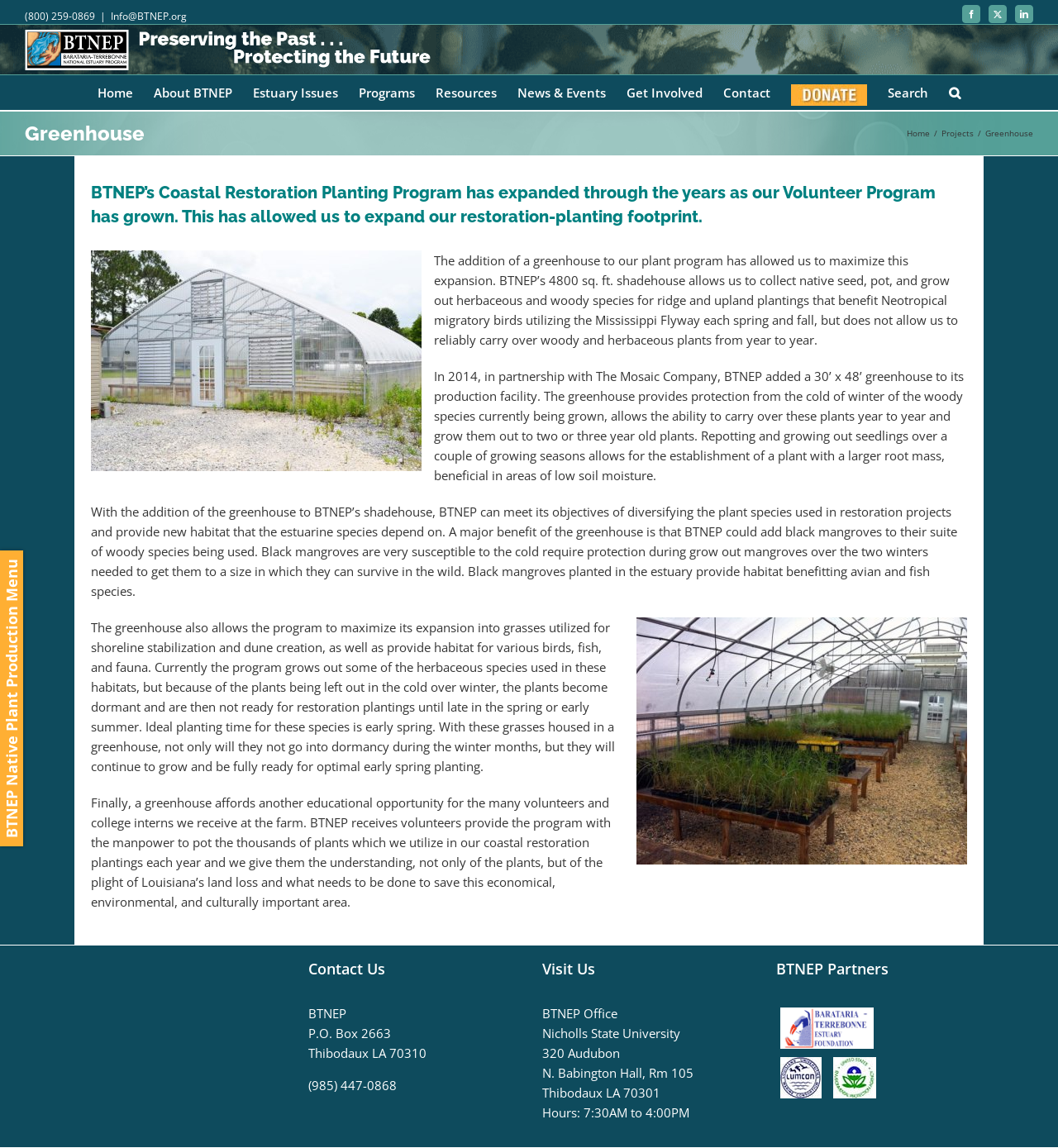What is the purpose of the greenhouse in BTNEP's plant program? Please answer the question using a single word or phrase based on the image.

To carry over woody and herbaceous plants from year to year